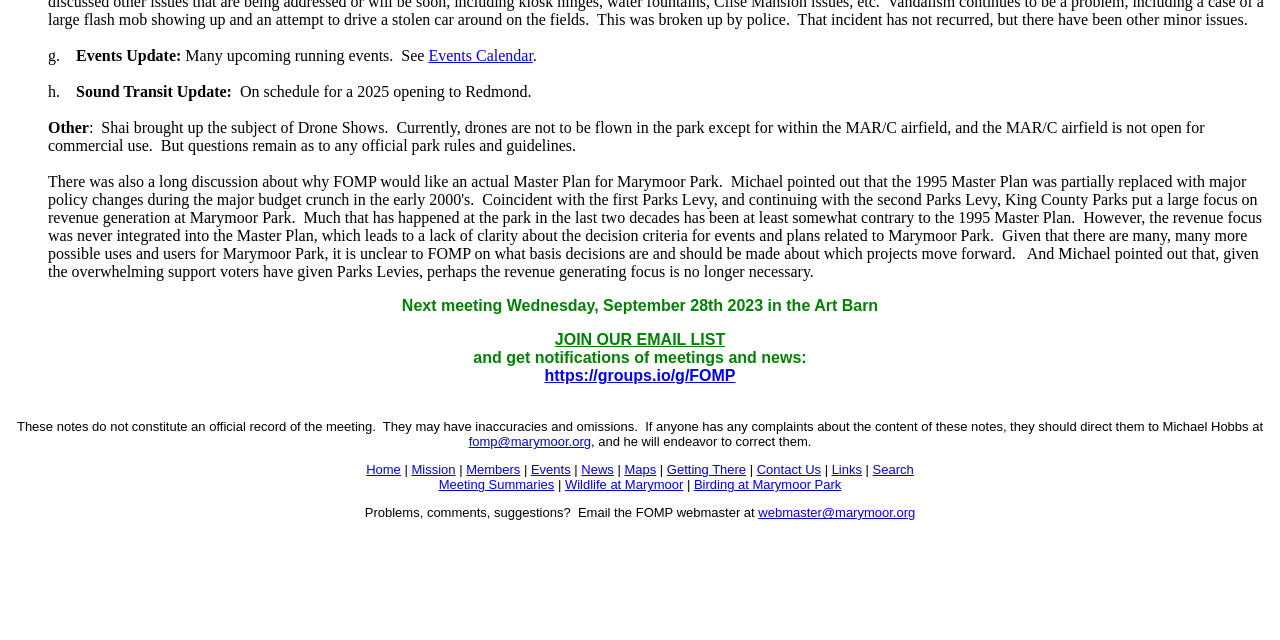Extract the bounding box coordinates of the UI element described by: "Birding at Marymoor Park". The coordinates should include four float numbers ranging from 0 to 1, e.g., [left, top, right, bottom].

[0.542, 0.746, 0.657, 0.769]